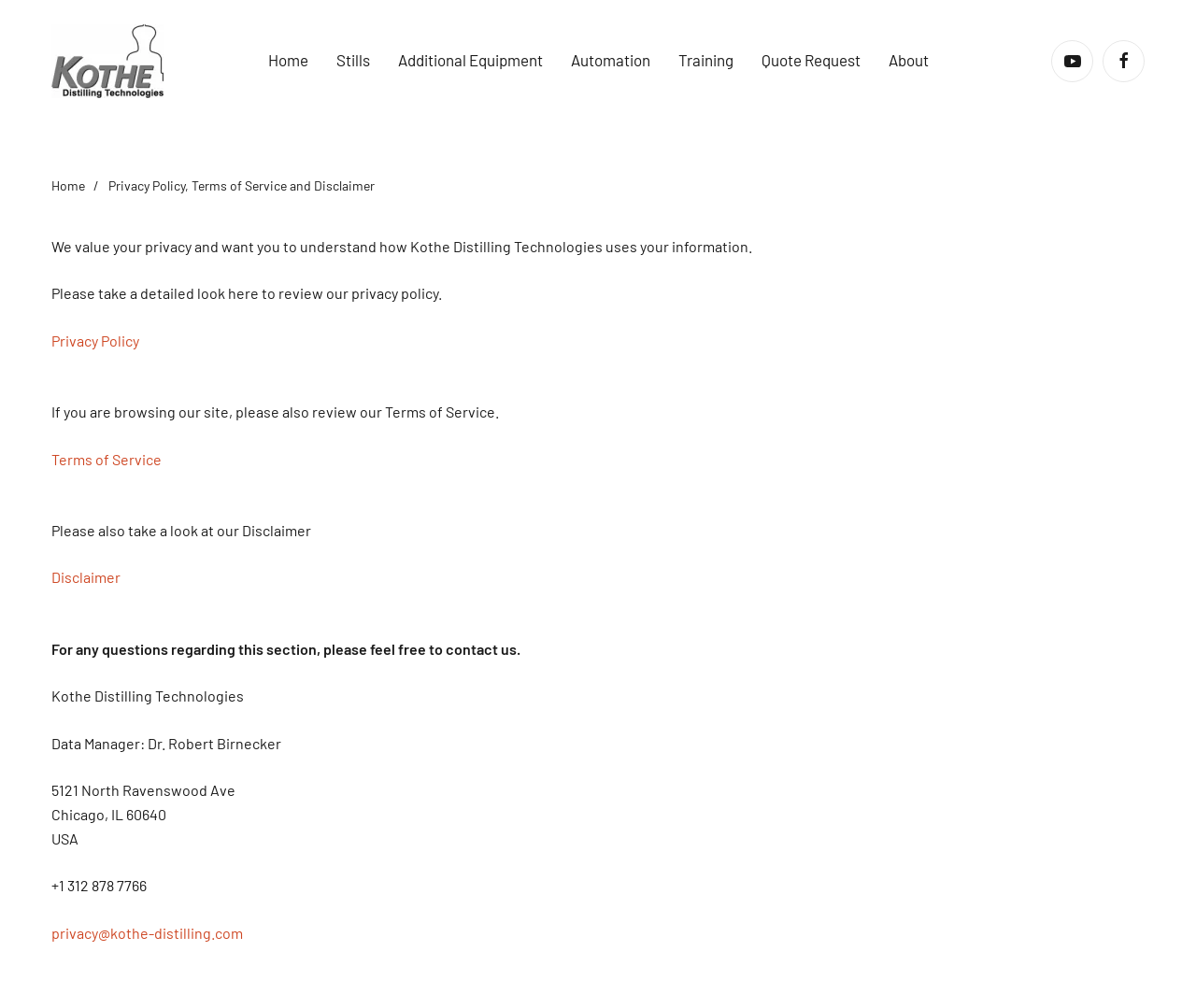Please answer the following question using a single word or phrase: 
What is the company name mentioned on the webpage?

Kothe Distilling Technologies